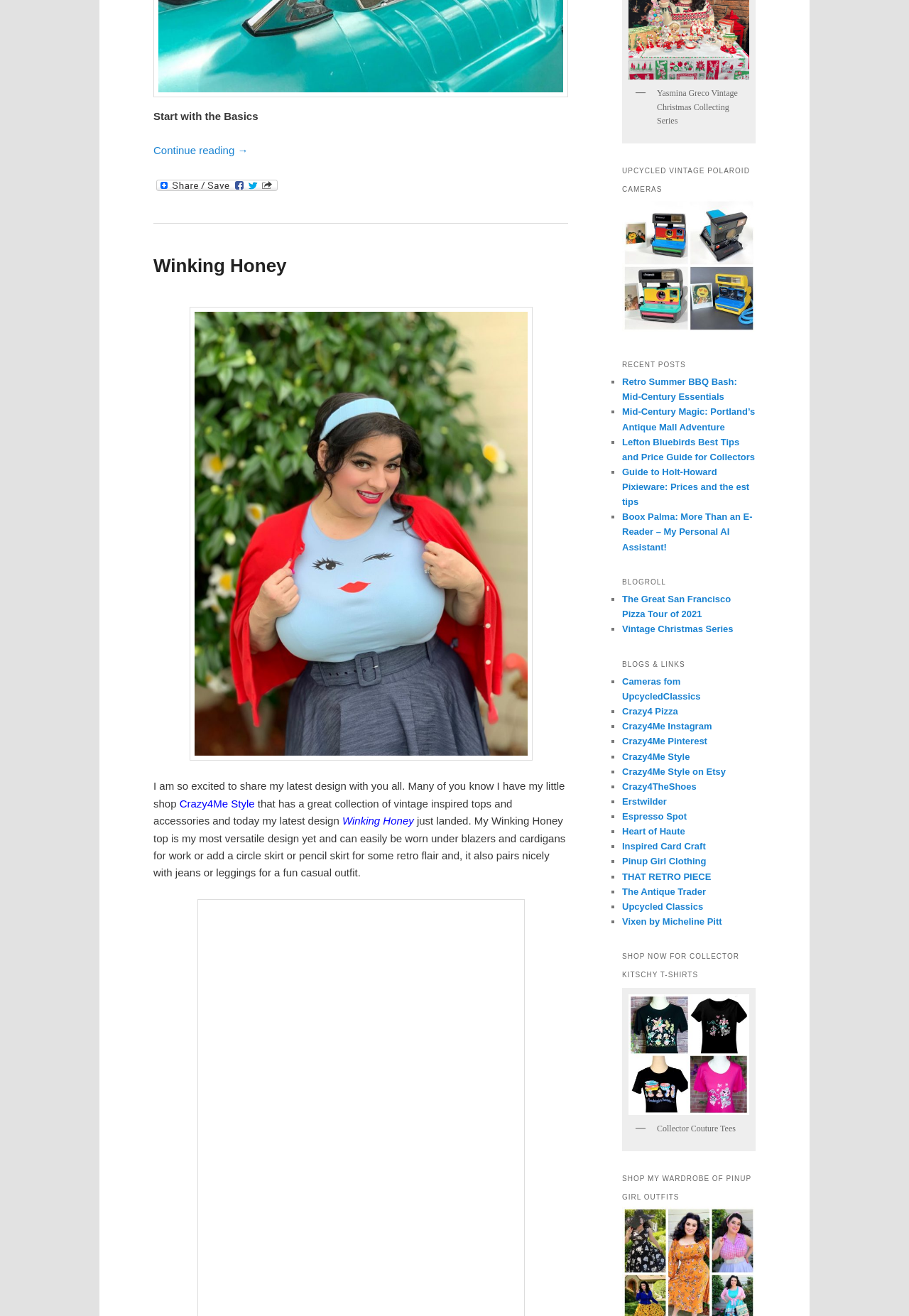Pinpoint the bounding box coordinates of the clickable area needed to execute the instruction: "Scroll back to top". The coordinates should be specified as four float numbers between 0 and 1, i.e., [left, top, right, bottom].

None